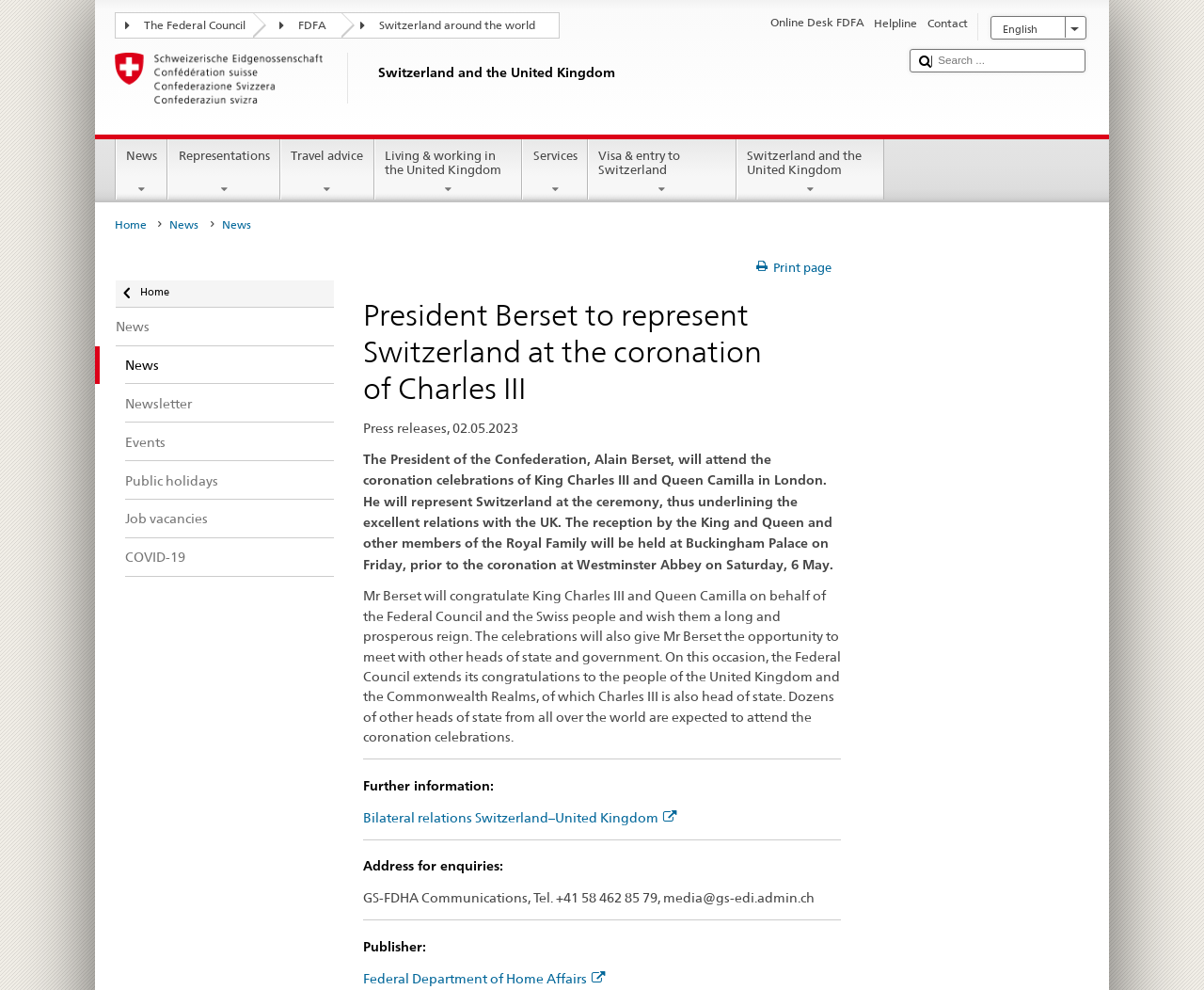Offer an extensive depiction of the webpage and its key elements.

The webpage is about the President of the Confederation, Alain Berset, attending the coronation celebrations of King Charles III and Queen Camilla in London. At the top left corner, there is a logo of the FDFA (Federal Department of Foreign Affairs) Switzerland and the United Kingdom, accompanied by a heading with the same text. Below the logo, there are three links: "The Federal Council", "FDFA", and "Switzerland around the world".

On the top right corner, there is a language selection option with a heading "Sprachwahl" and a link to switch to English. Next to it, there are three links: "Online Desk FDFA", "Helpline", and "Contact". A search bar is located on the top right side, with a submit button and a textbox to input search queries.

The main content of the webpage is divided into two sections. The first section has a heading "President Berset to represent Switzerland at the coronation of Charles III" and a subheading "Press releases, 02.05.2023". Below the heading, there is a paragraph of text describing the event, followed by another paragraph with more details about the celebrations.

The second section has a heading "Further information:" and provides links to related topics, such as bilateral relations between Switzerland and the United Kingdom. There is also an address for enquiries, with contact information, and a publisher's note with a link to the Federal Department of Home Affairs.

On the left side of the webpage, there is a navigation menu with links to various topics, including "News", "Representations", "Travel advice", "Living & working in the United Kingdom", "Services", and "Visa & entry to Switzerland". There are also links to "Home", "News", and other subtopics, marked with list markers. At the bottom of the page, there is a link to print the page.